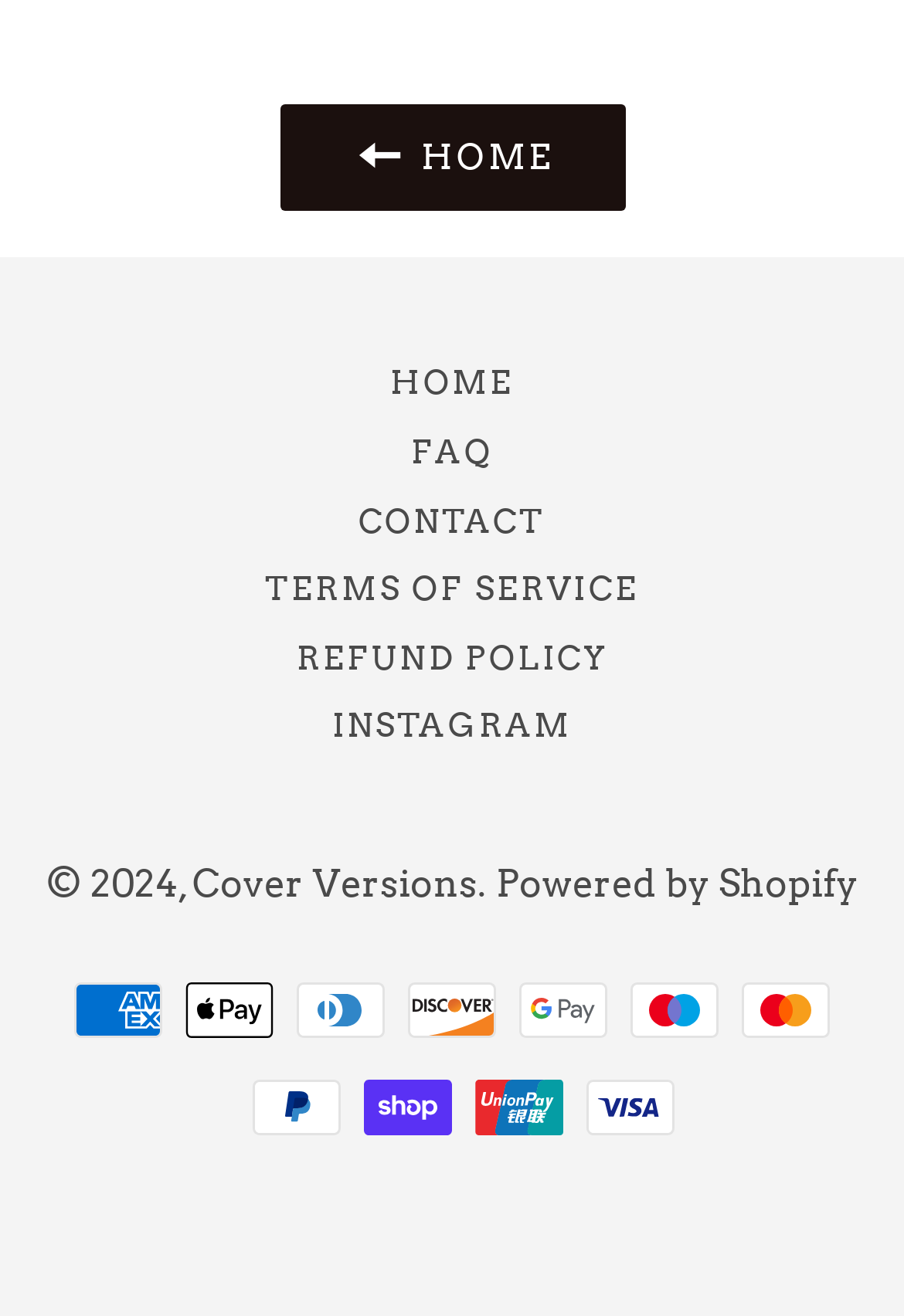Locate the bounding box coordinates of the clickable area needed to fulfill the instruction: "Learn about motion detection".

None